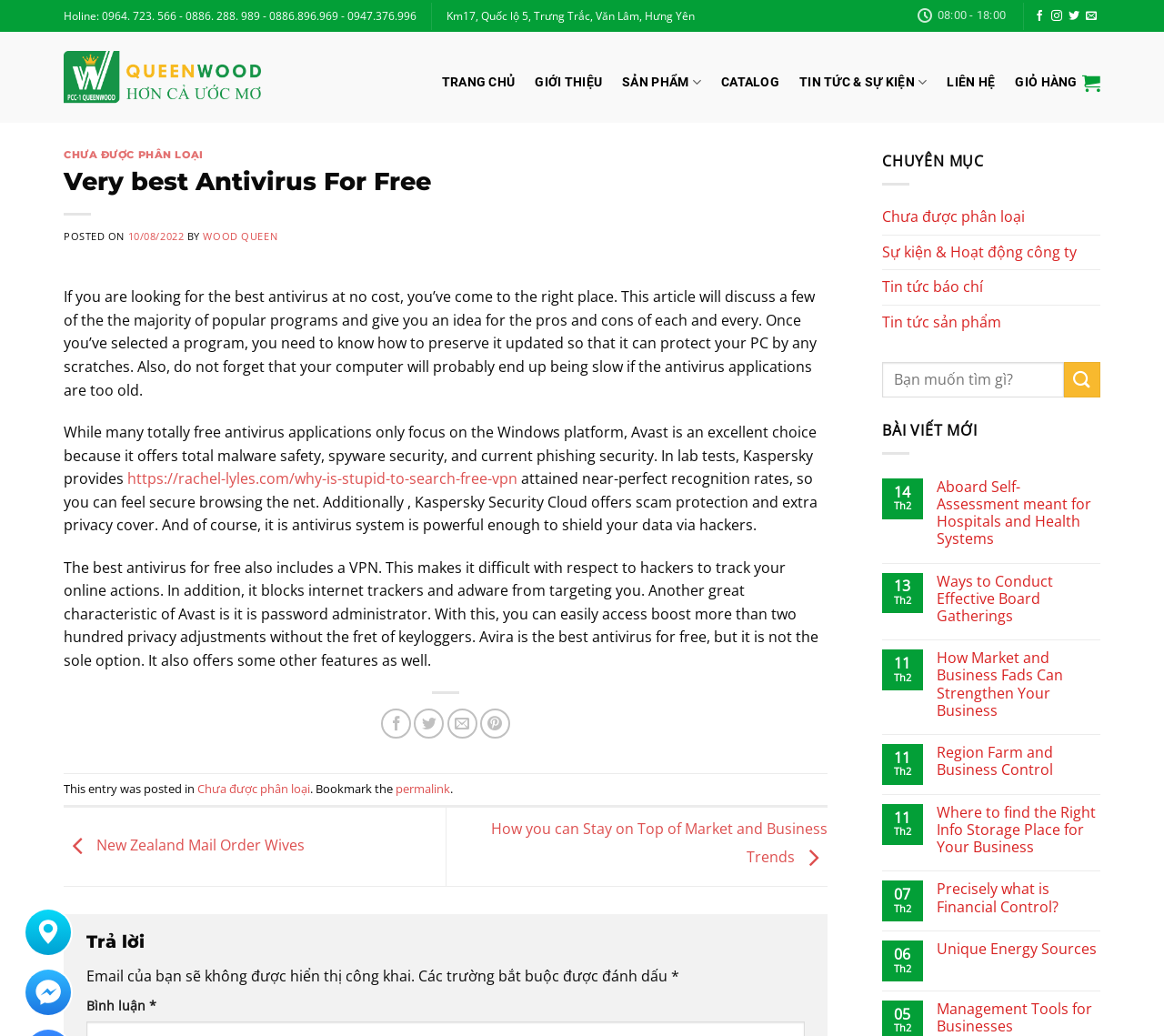Identify the bounding box of the HTML element described here: "permalink". Provide the coordinates as four float numbers between 0 and 1: [left, top, right, bottom].

[0.34, 0.753, 0.387, 0.769]